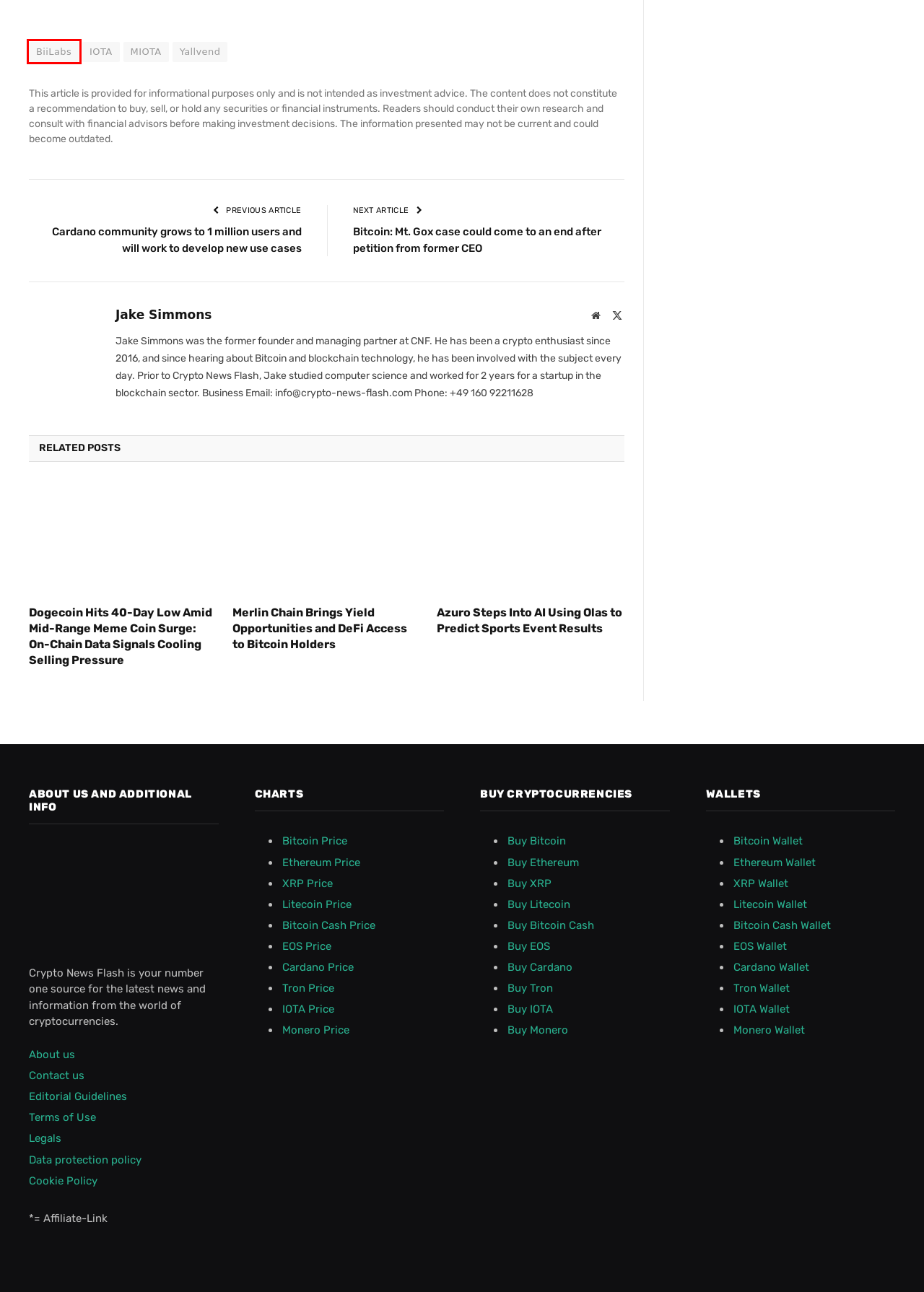Inspect the provided webpage screenshot, concentrating on the element within the red bounding box. Select the description that best represents the new webpage after you click the highlighted element. Here are the candidates:
A. Ethereum price, charts, marketcap and other stats
B. Buy EOS ▷ Guide, instruction & best brokers / exchanges ◁
C. The best Litecoin Wallets in comparison | Guide and review
D. BiiLabs Archive - Crypto News Flash
E. Buy Monero: Guide how to buy XMR | Best exchanges and brokers
F. Buy TRON: The best TRX exchanges & brokers in comparison, rating, test
G. Legals - Crypto News Flash
H. Buy Bitcoin: Guide | How to buy BTC - Best Bitcoin Exchanges & Broker

D